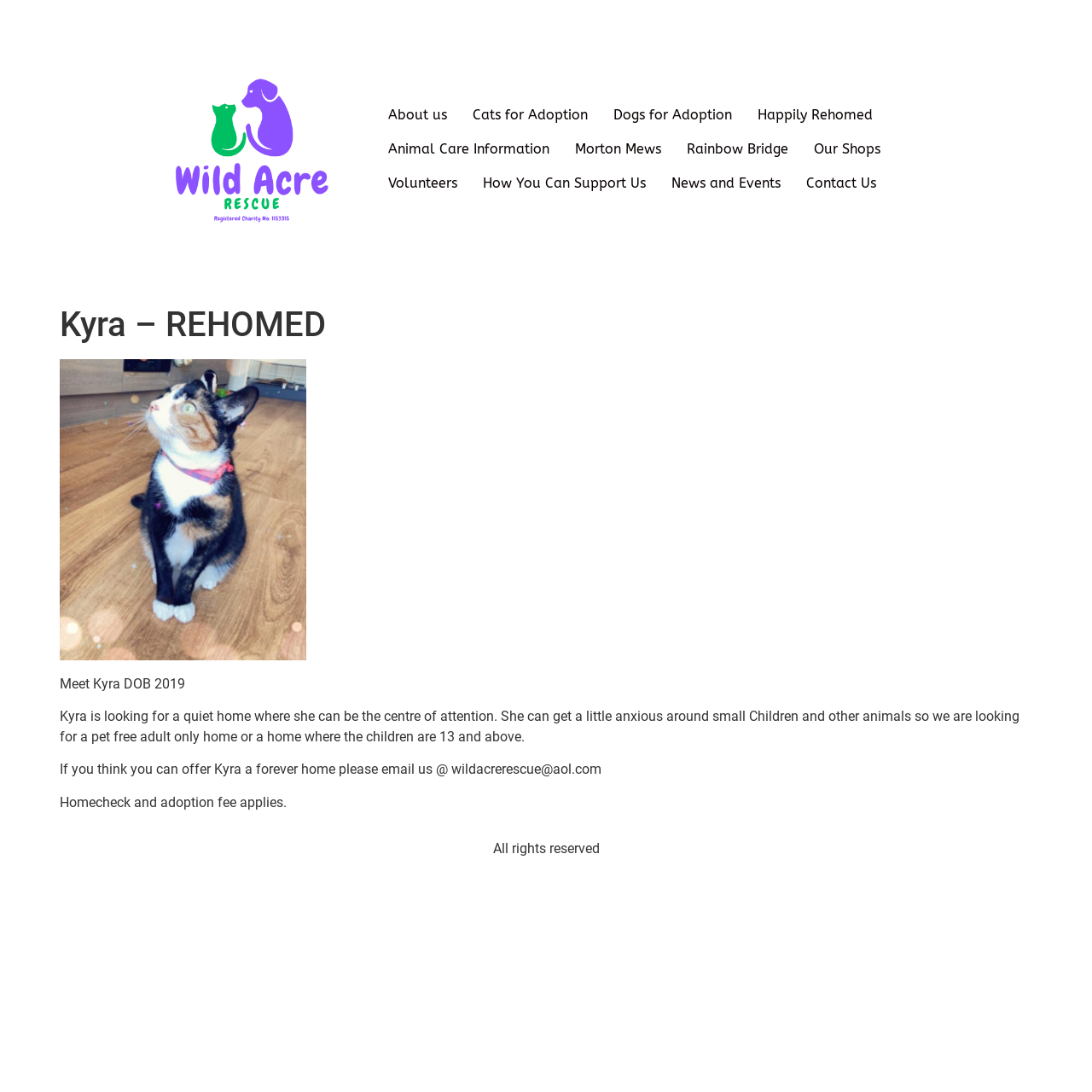Utilize the details in the image to thoroughly answer the following question: What is Kyra looking for in a home?

Based on the webpage, Kyra is looking for a quiet home where she can be the centre of attention, as mentioned in the description 'Kyra is looking for a quiet home where she can be the centre of attention.'